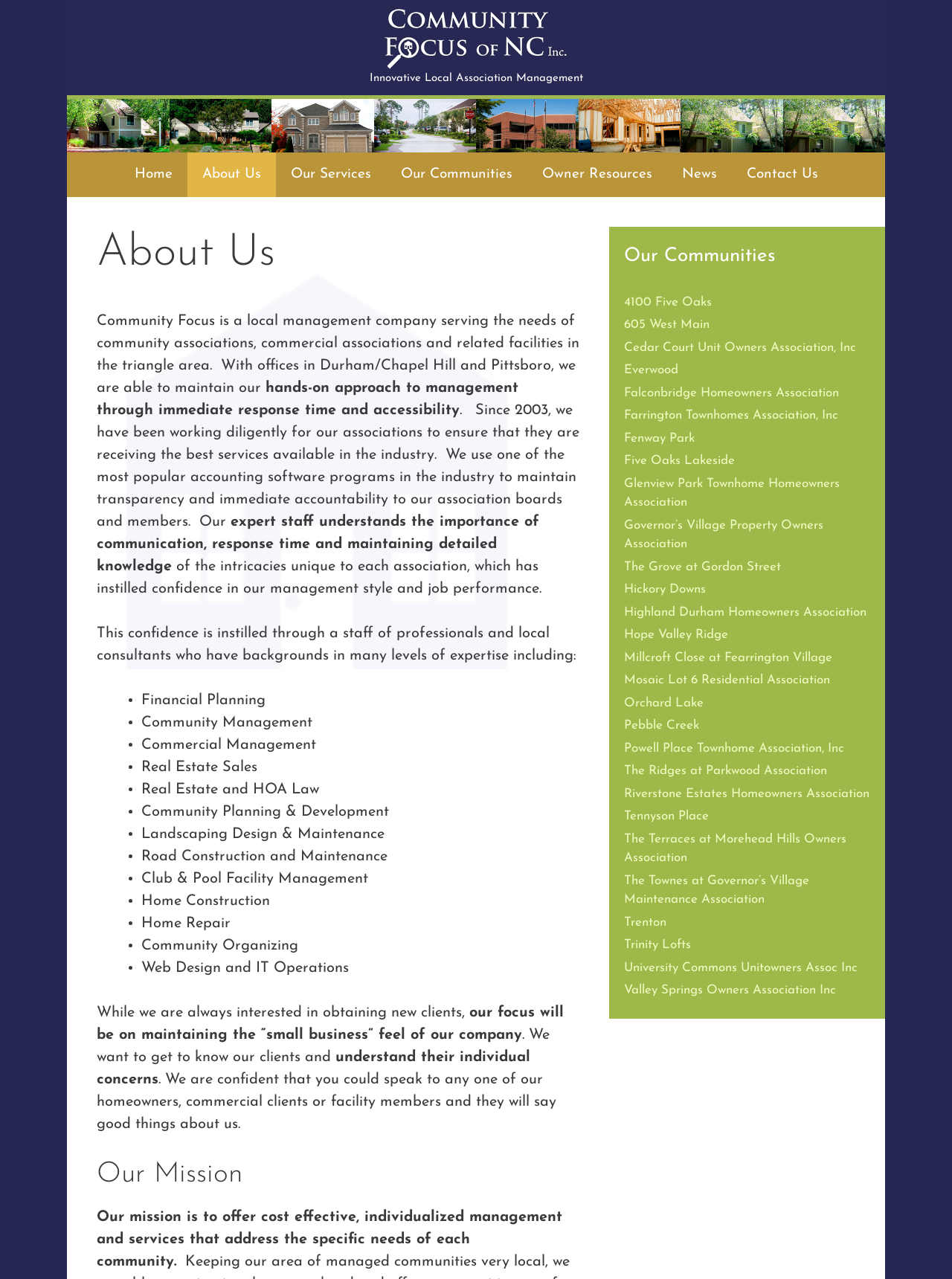Locate the bounding box coordinates of the clickable region to complete the following instruction: "Contact the company."

[0.768, 0.119, 0.875, 0.154]